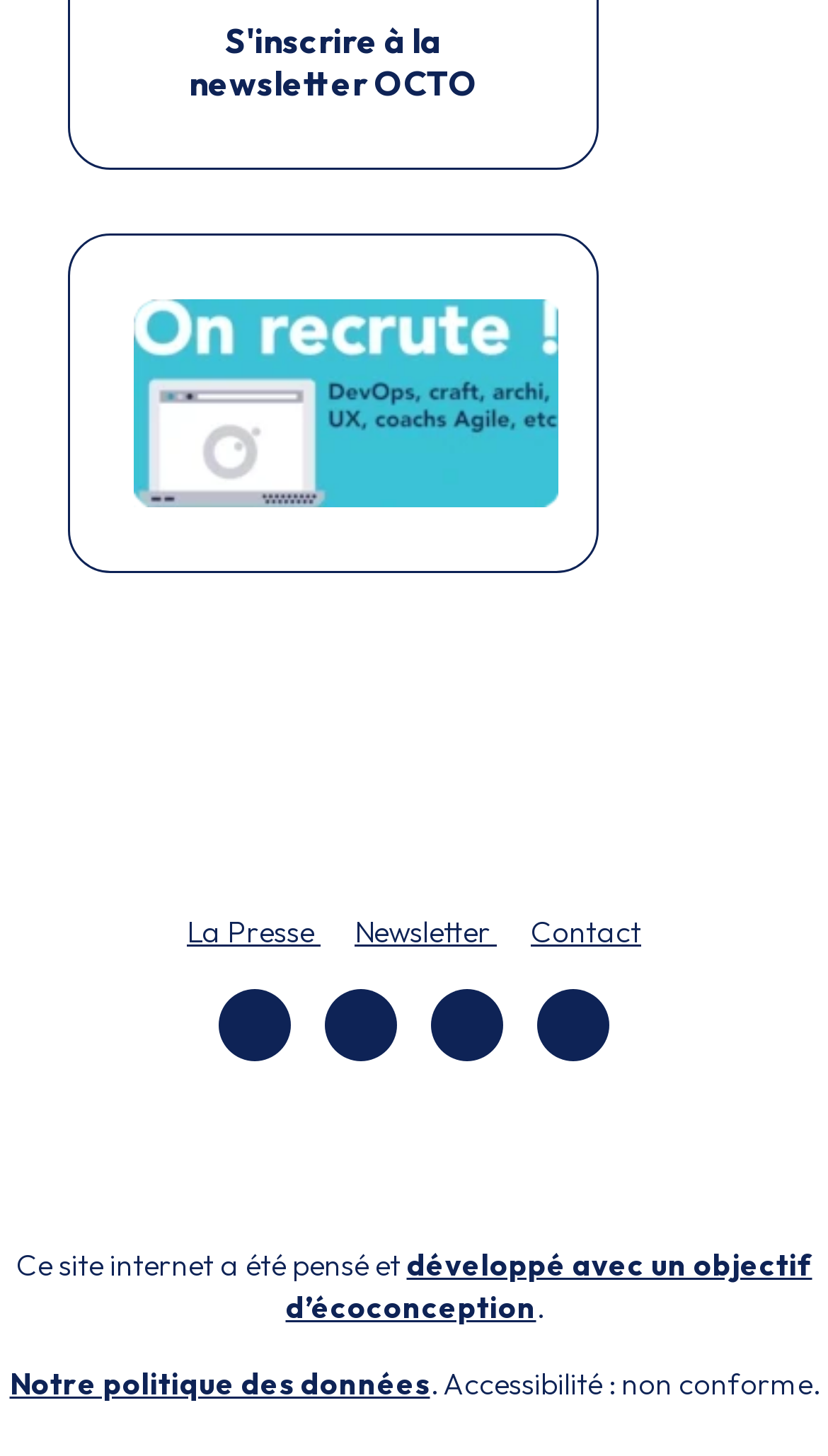Provide a one-word or short-phrase answer to the question:
What is the text on the top-left link?

On recrute!